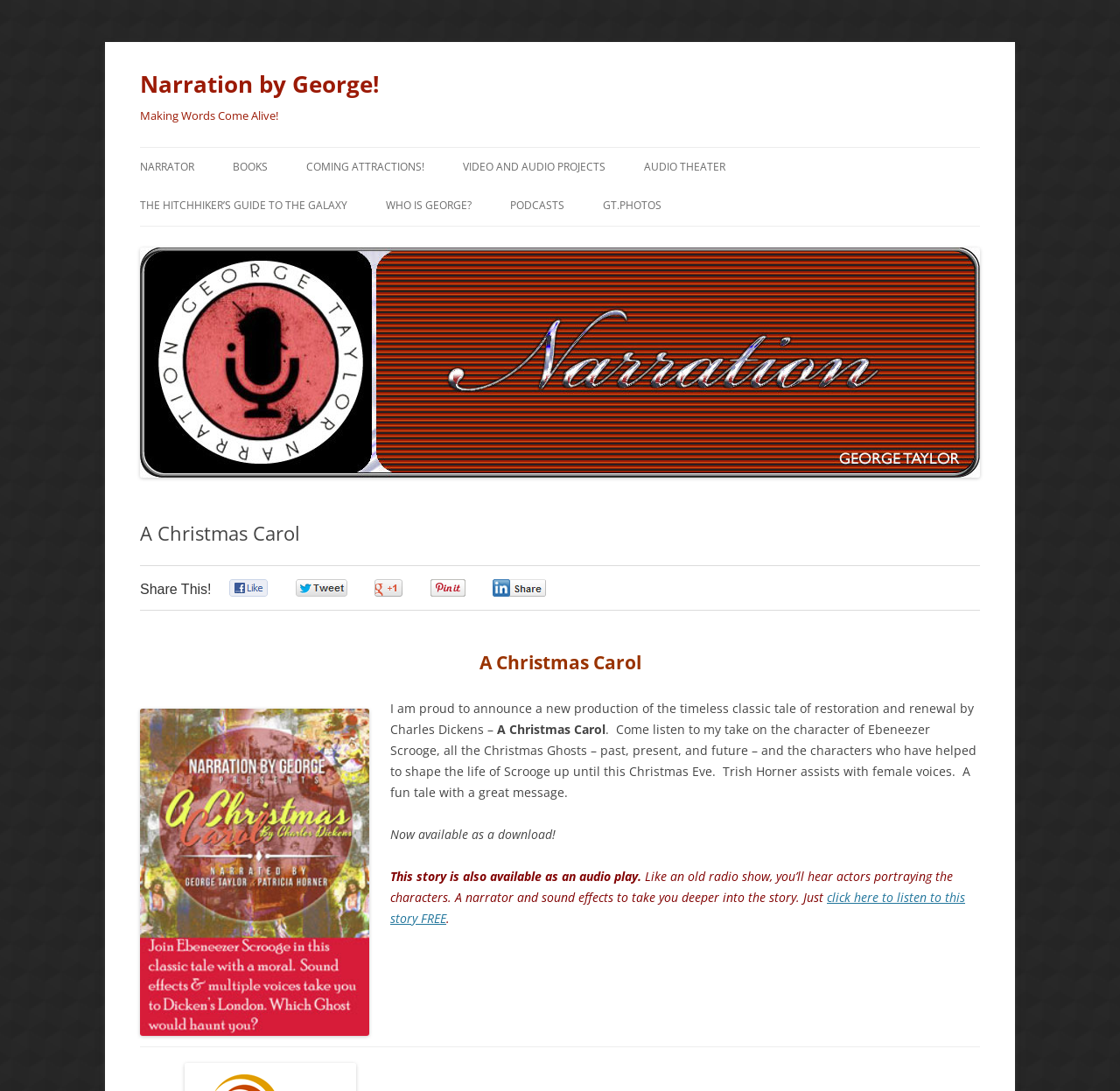Show me the bounding box coordinates of the clickable region to achieve the task as per the instruction: "Click on 'NARRATOR'".

[0.125, 0.136, 0.173, 0.171]